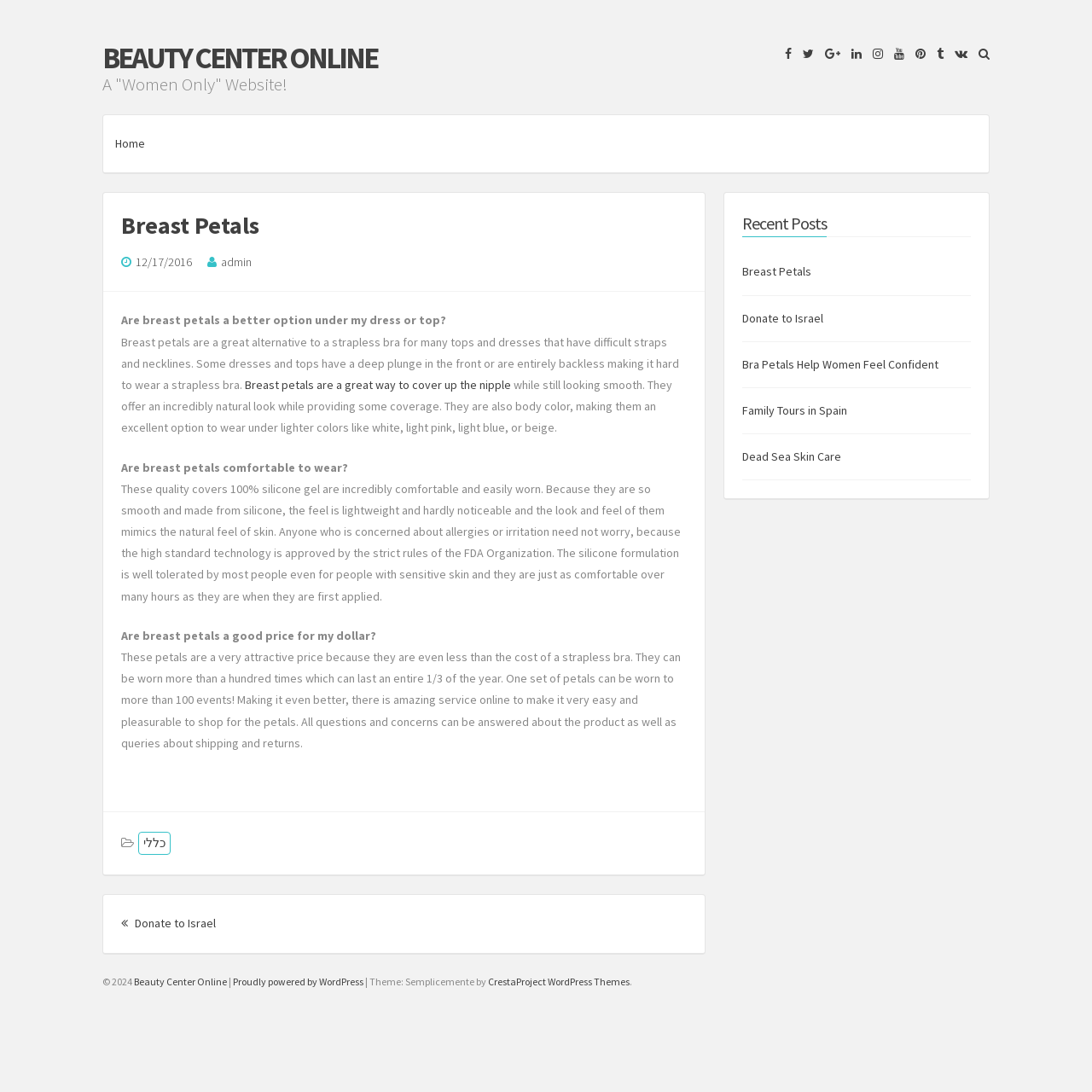Please provide a one-word or phrase answer to the question: 
What is the color of the breast petals mentioned on this webpage?

Body color